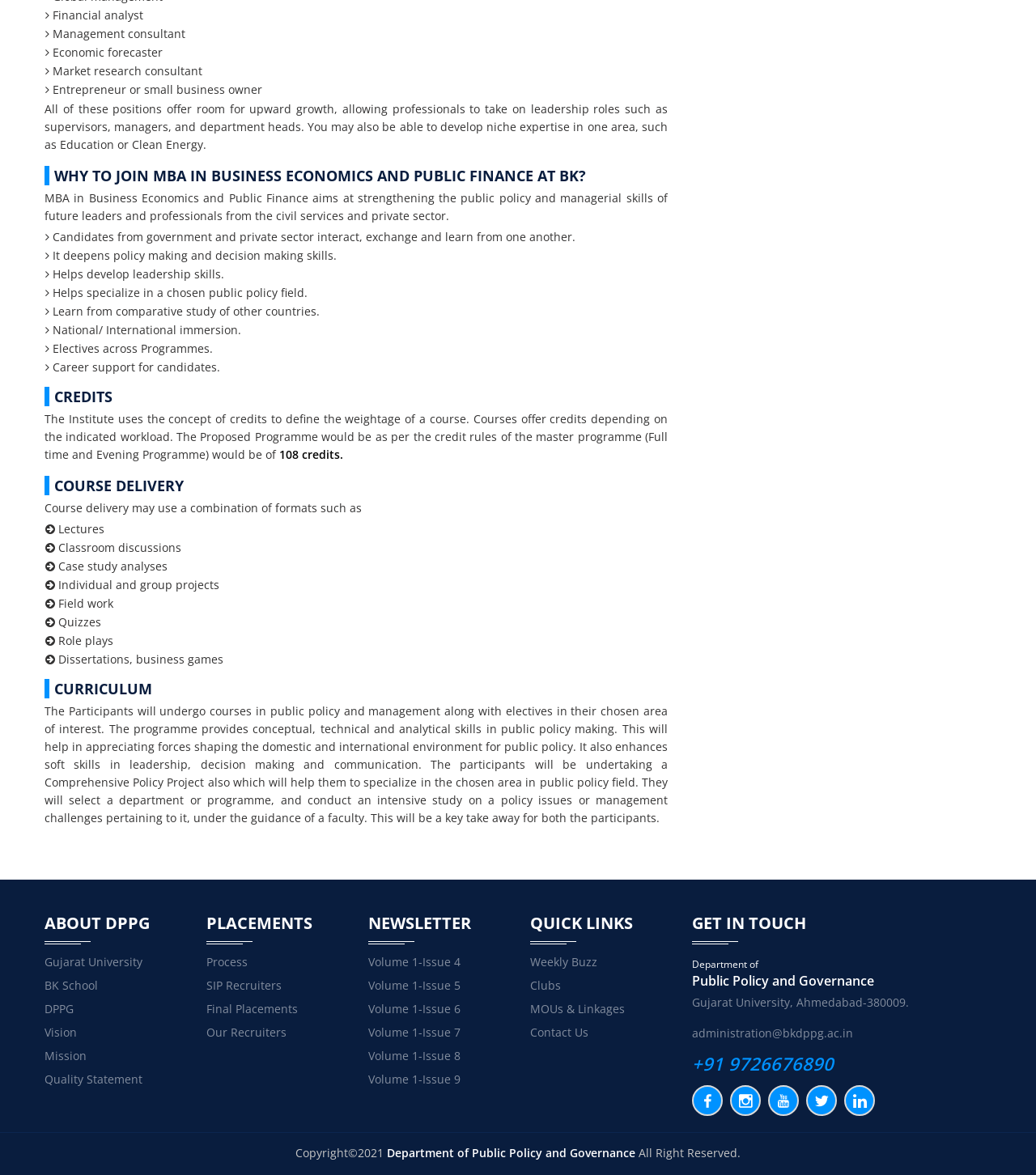Determine the bounding box coordinates of the element's region needed to click to follow the instruction: "Read about 'CREDITS'". Provide these coordinates as four float numbers between 0 and 1, formatted as [left, top, right, bottom].

[0.043, 0.329, 0.645, 0.346]